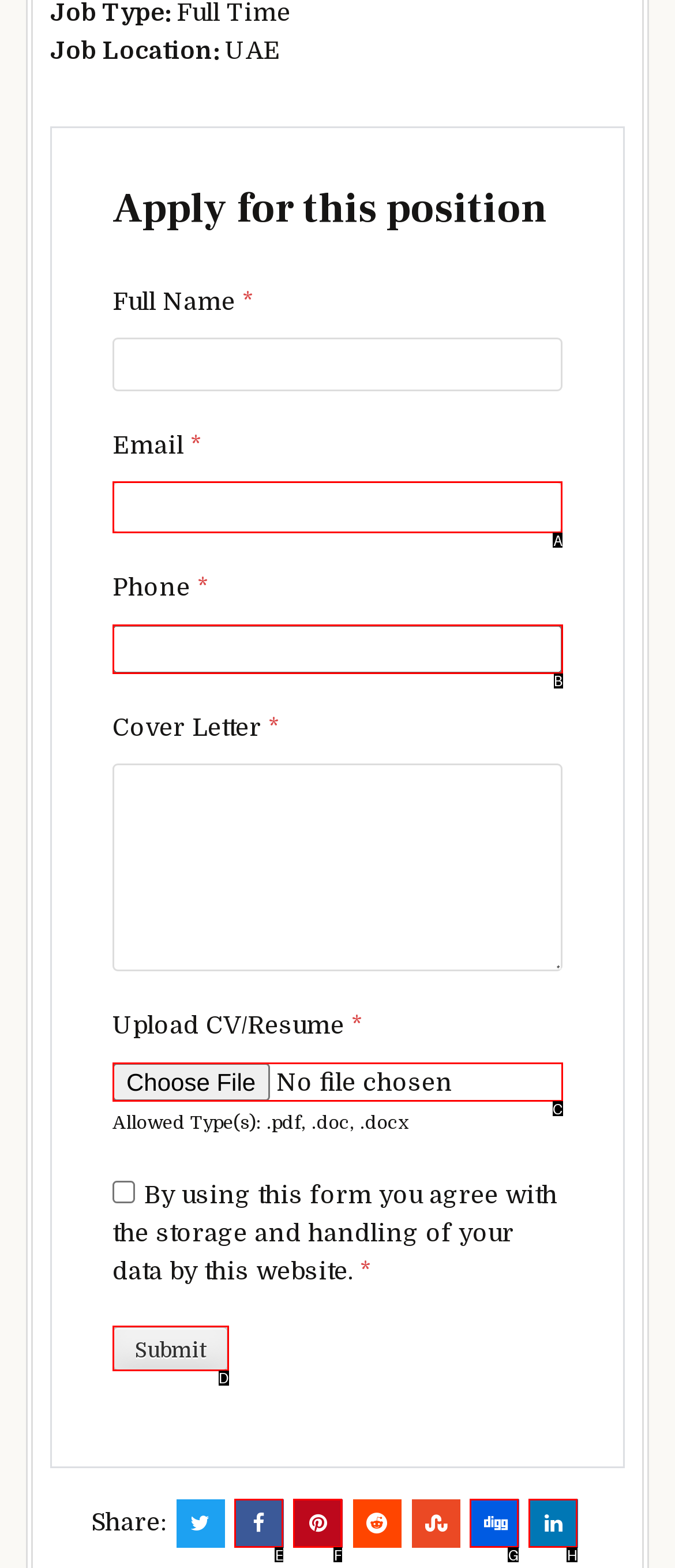Select the letter of the UI element you need to click on to fulfill this task: Enter email. Write down the letter only.

A